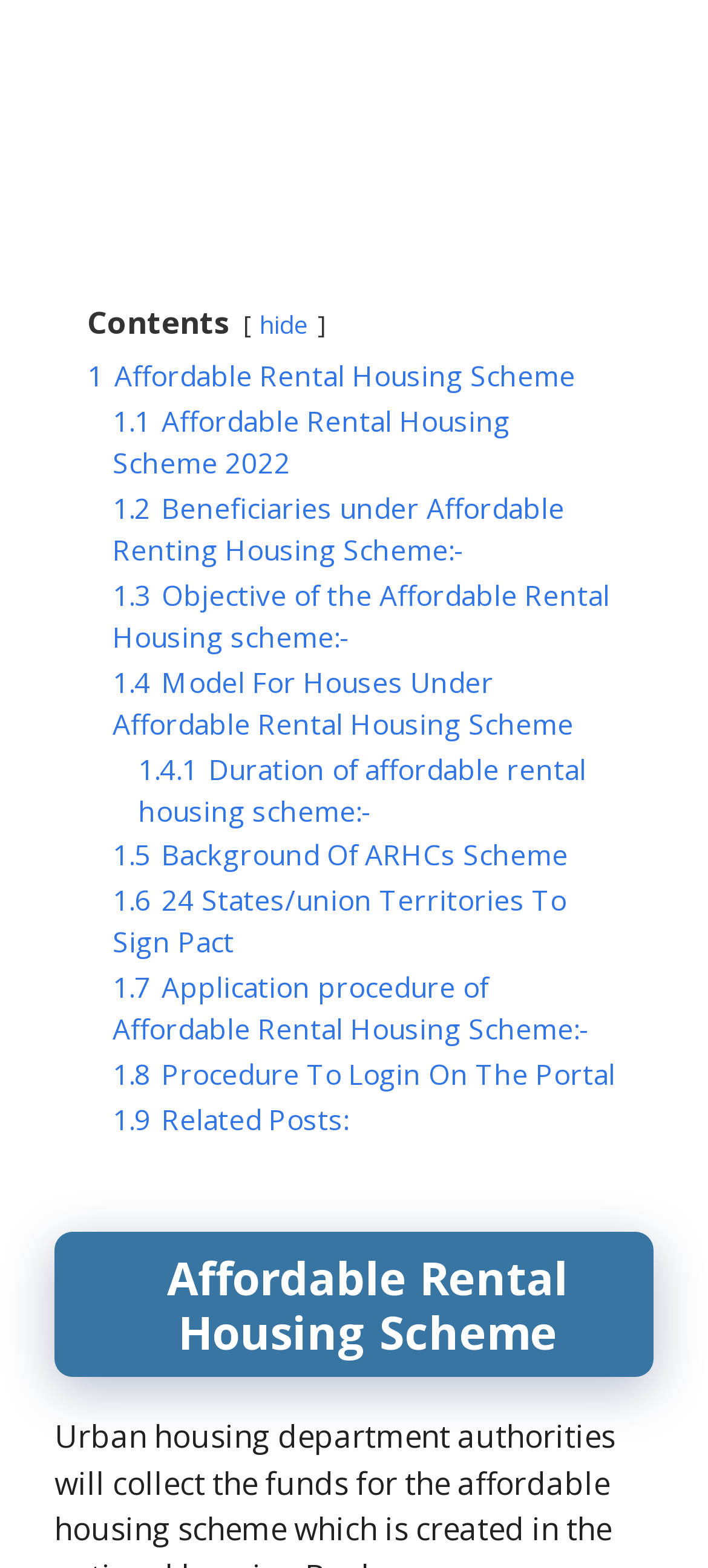Bounding box coordinates should be provided in the format (top-left x, top-left y, bottom-right x, bottom-right y) with all values between 0 and 1. Identify the bounding box for this UI element: hide

[0.367, 0.195, 0.436, 0.217]